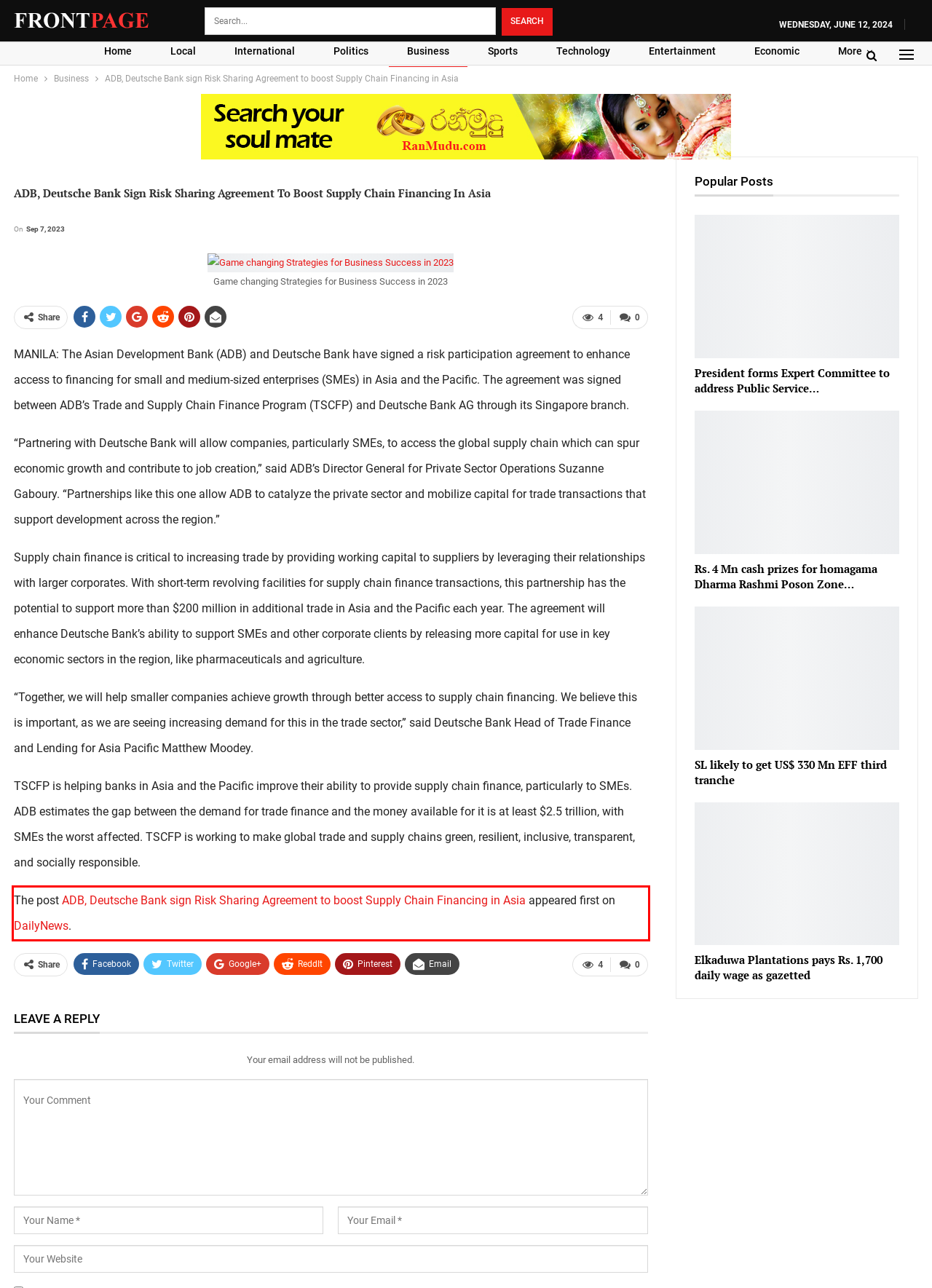Using the provided screenshot, read and generate the text content within the red-bordered area.

The post ADB, Deutsche Bank sign Risk Sharing Agreement to boost Supply Chain Financing in Asia appeared first on DailyNews.